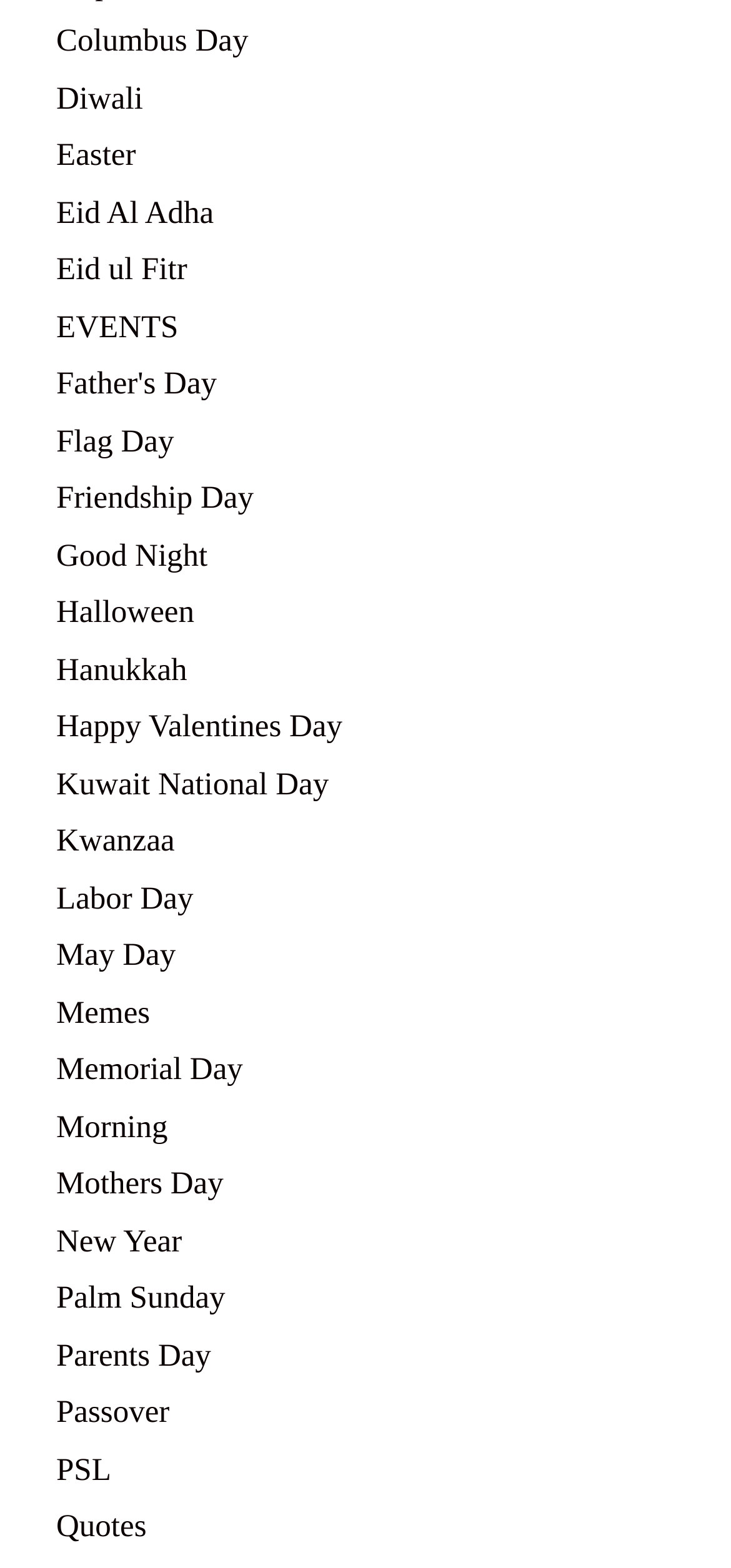Give the bounding box coordinates for this UI element: "Kuwait National Day". The coordinates should be four float numbers between 0 and 1, arranged as [left, top, right, bottom].

[0.077, 0.488, 0.45, 0.511]